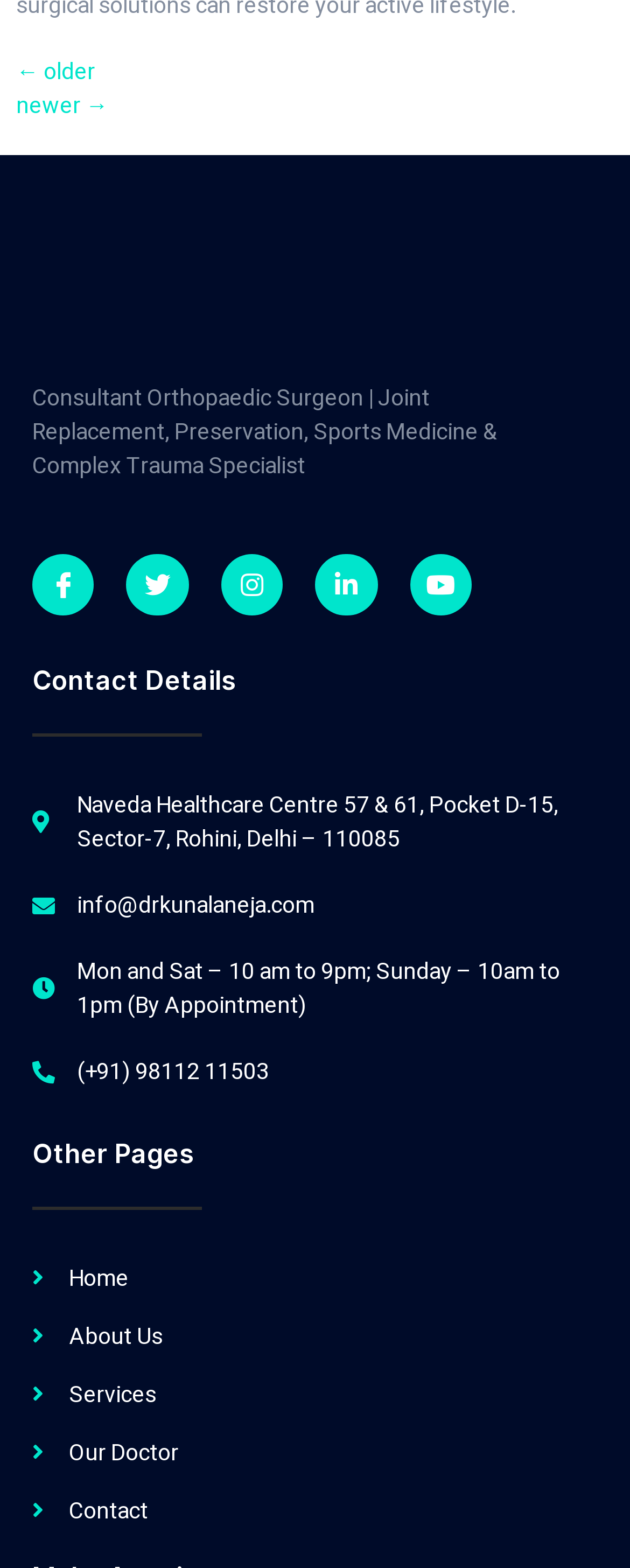Find the bounding box coordinates for the element that must be clicked to complete the instruction: "call the doctor". The coordinates should be four float numbers between 0 and 1, indicated as [left, top, right, bottom].

[0.051, 0.673, 0.949, 0.694]